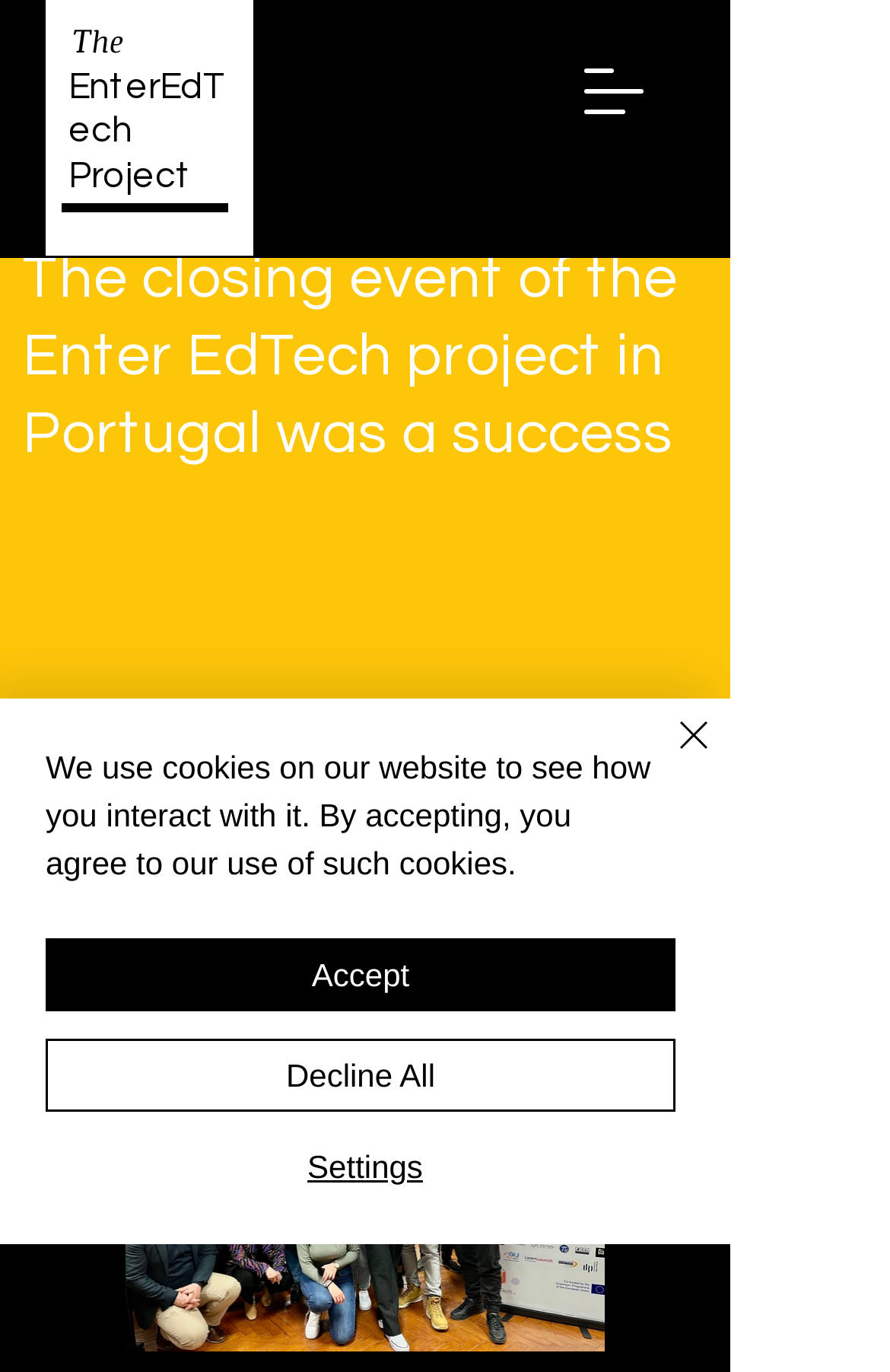Locate the bounding box coordinates of the clickable region necessary to complete the following instruction: "Go to the Enter EdTech project page". Provide the coordinates in the format of four float numbers between 0 and 1, i.e., [left, top, right, bottom].

[0.077, 0.05, 0.256, 0.109]